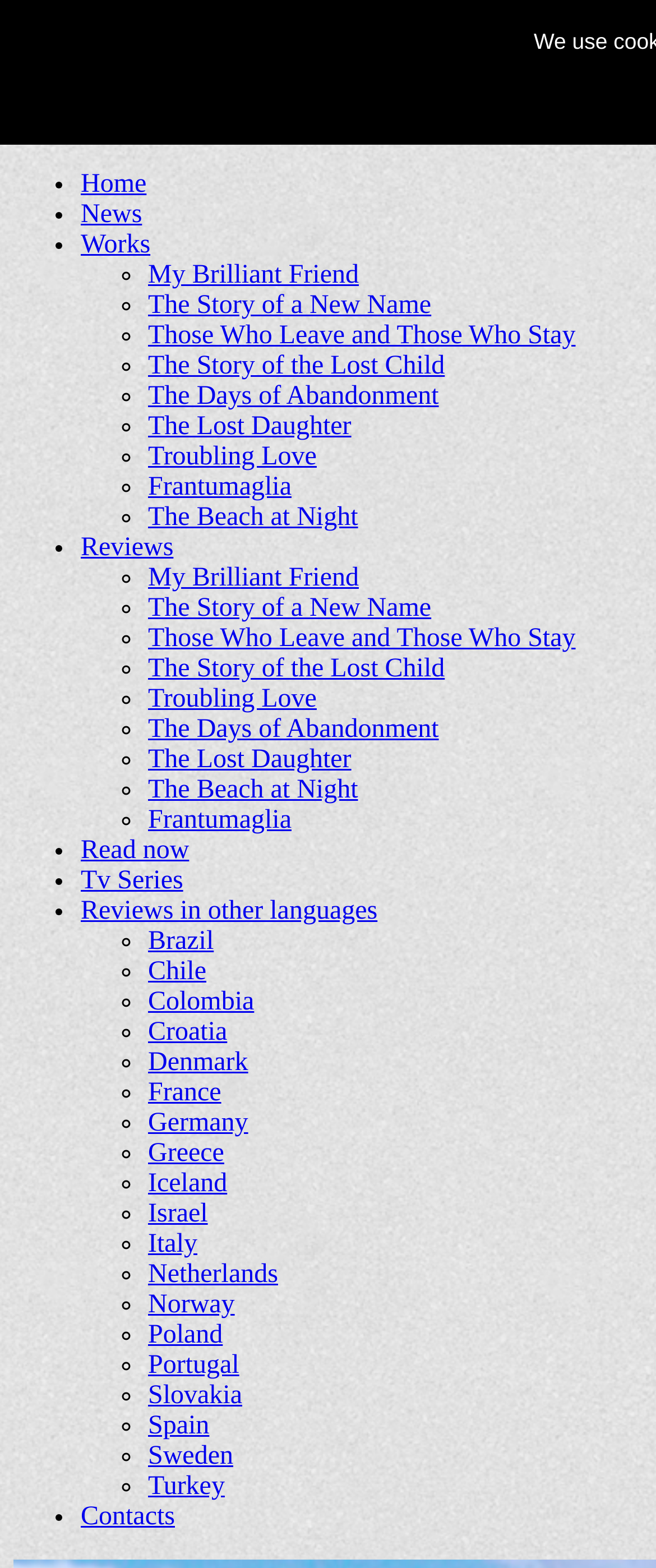Locate the bounding box coordinates of the element to click to perform the following action: 'View reviews in other languages'. The coordinates should be given as four float values between 0 and 1, in the form of [left, top, right, bottom].

[0.123, 0.572, 0.575, 0.59]